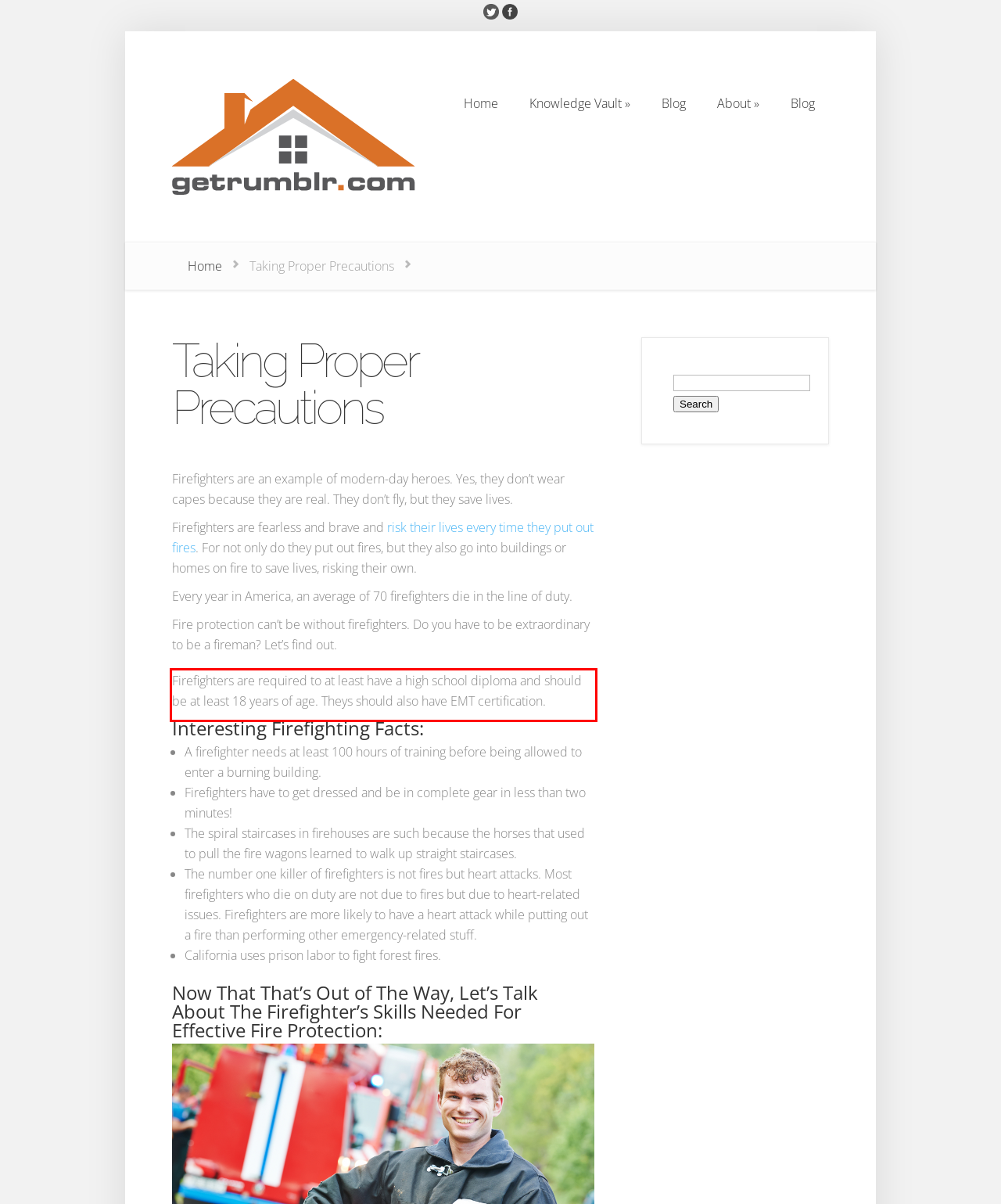Locate the red bounding box in the provided webpage screenshot and use OCR to determine the text content inside it.

Firefighters are required to at least have a high school diploma and should be at least 18 years of age. Theys should also have EMT certification.